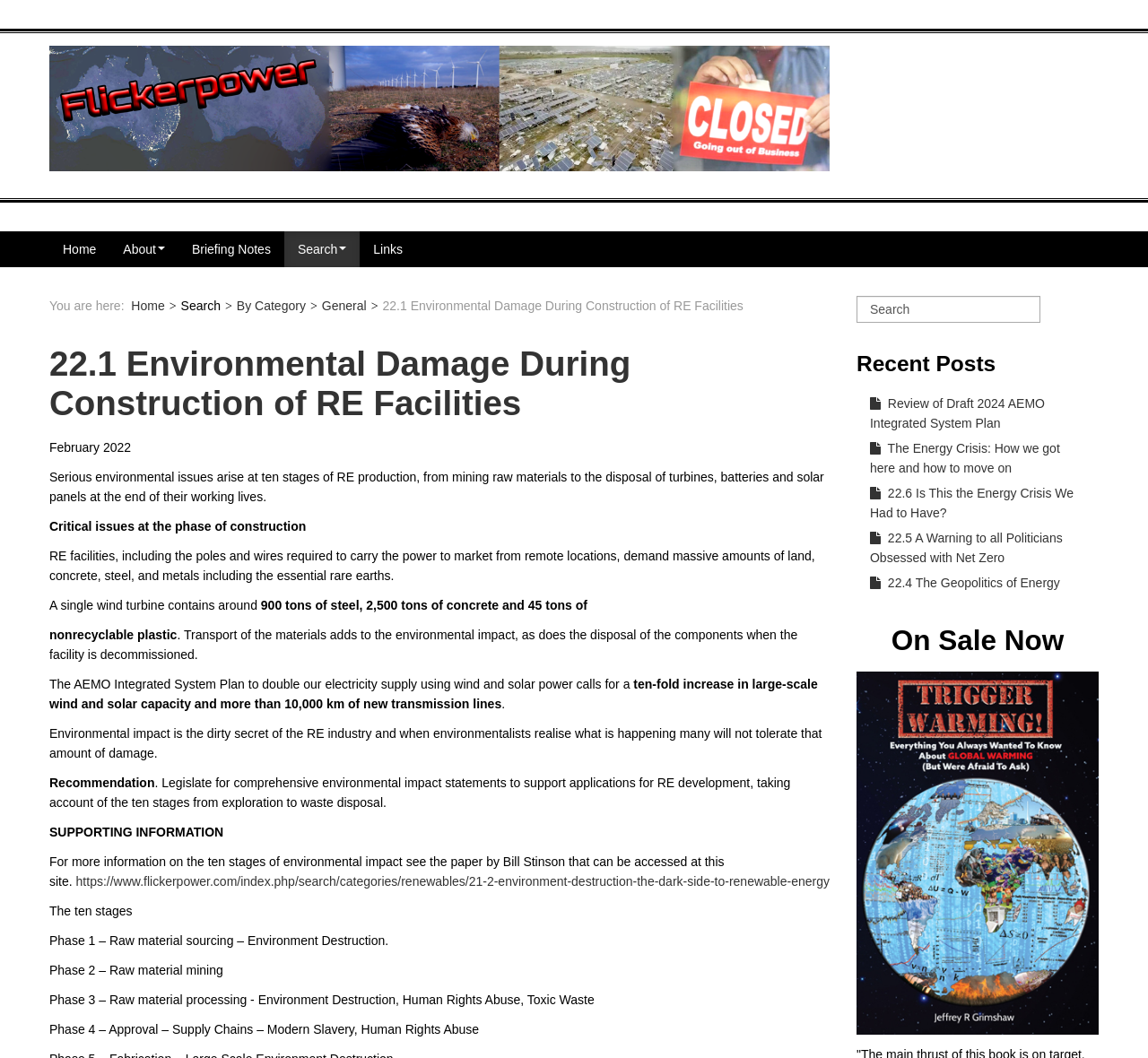Identify the bounding box coordinates for the element you need to click to achieve the following task: "Click the 'By Category' link". The coordinates must be four float values ranging from 0 to 1, formatted as [left, top, right, bottom].

[0.206, 0.282, 0.266, 0.296]